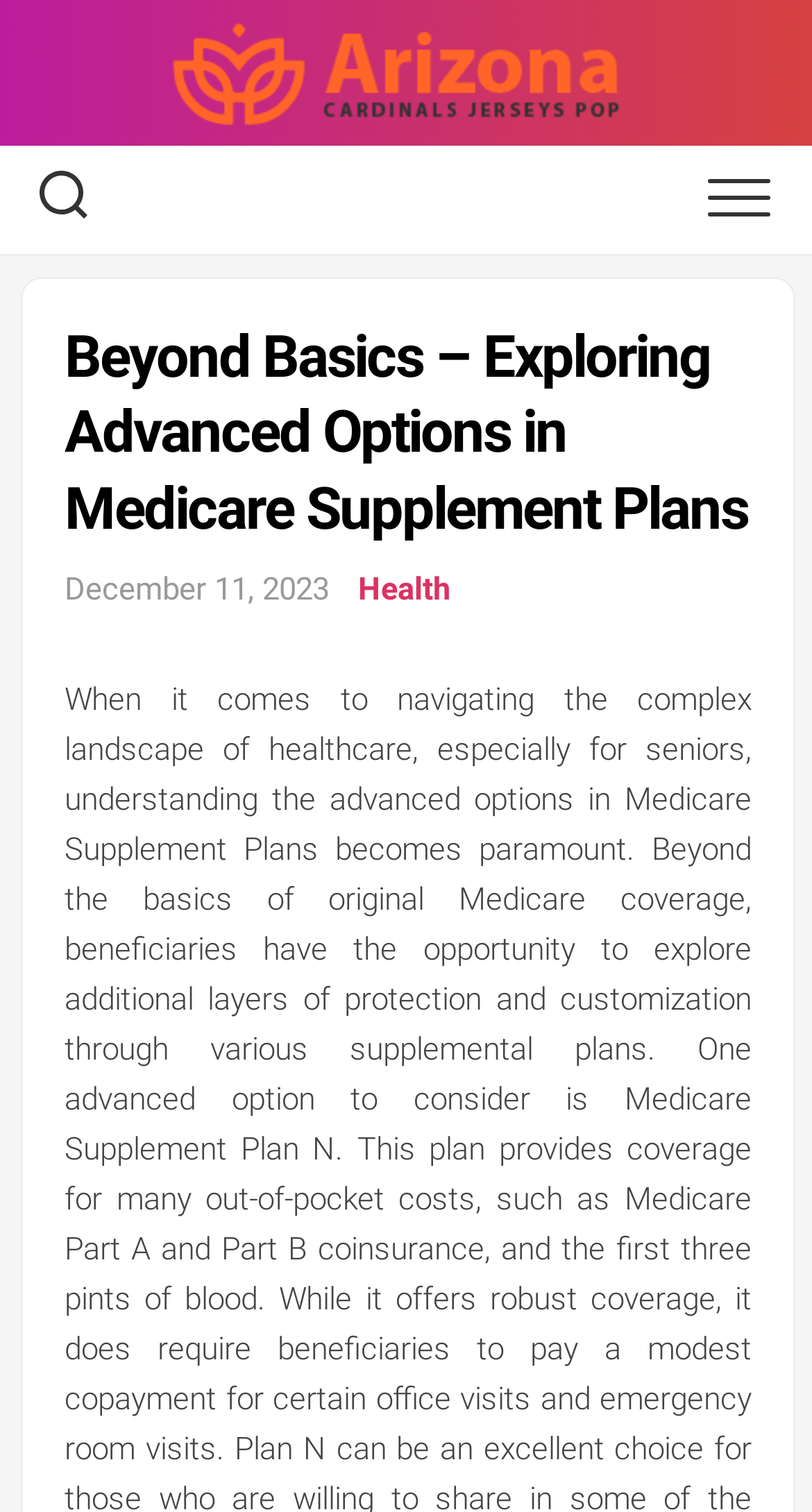Bounding box coordinates are specified in the format (top-left x, top-left y, bottom-right x, bottom-right y). All values are floating point numbers bounded between 0 and 1. Please provide the bounding box coordinate of the region this sentence describes: alt="Arizona Cardinals Jerseys Pop"

[0.0, 0.014, 1.0, 0.083]